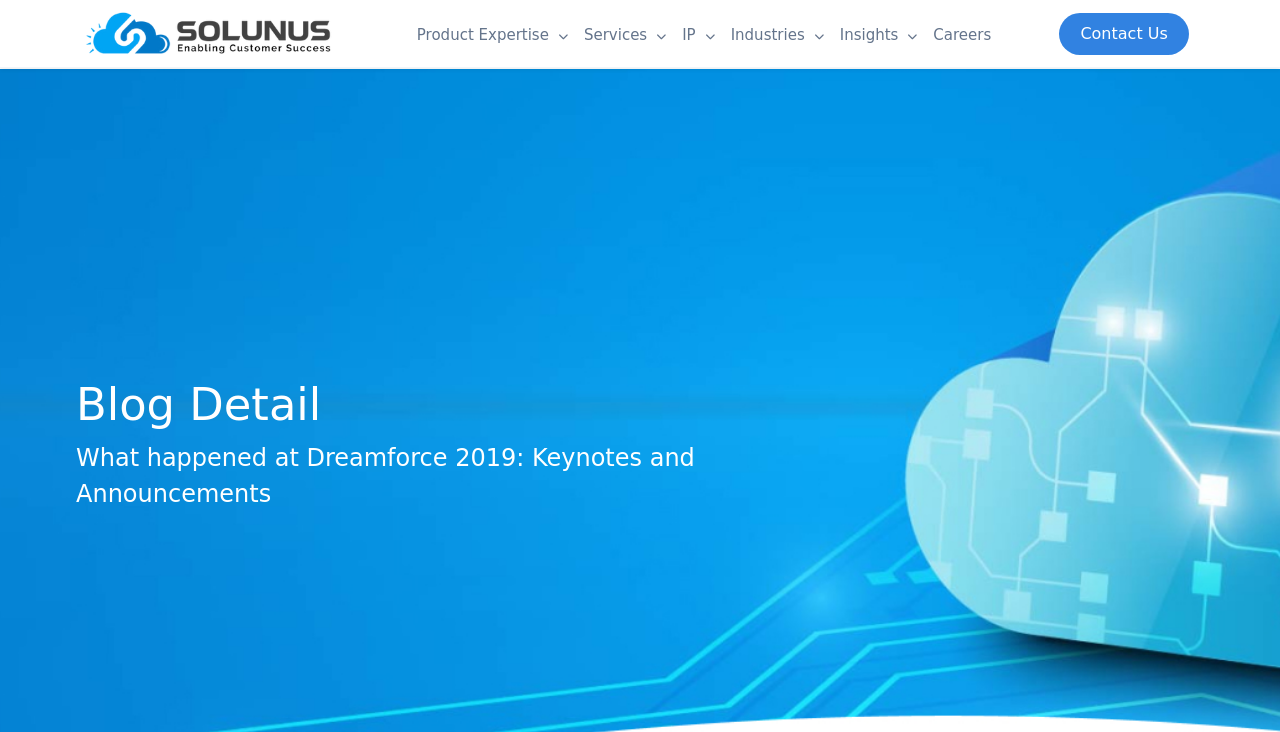Bounding box coordinates are specified in the format (top-left x, top-left y, bottom-right x, bottom-right y). All values are floating point numbers bounded between 0 and 1. Please provide the bounding box coordinate of the region this sentence describes: IP

[0.527, 0.022, 0.565, 0.075]